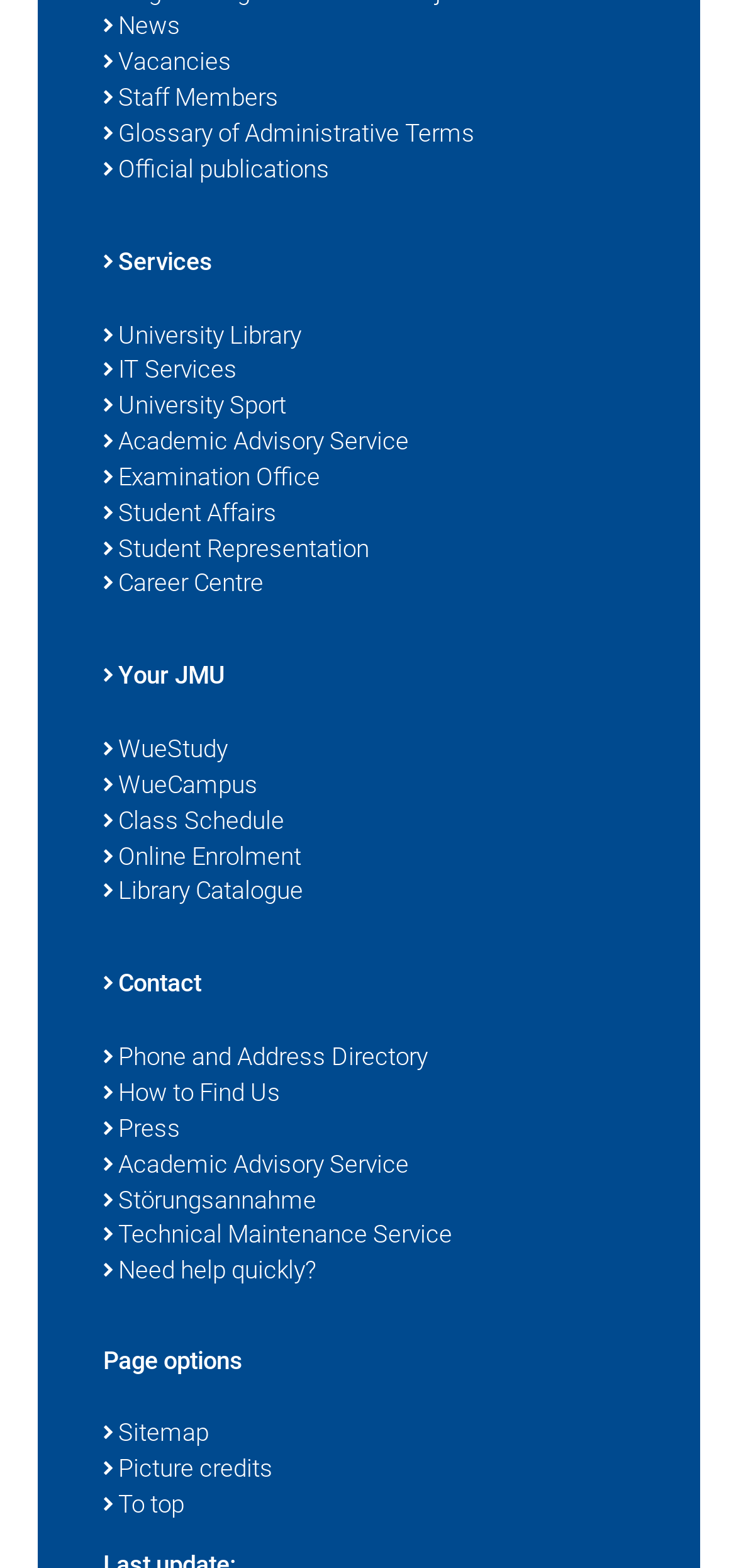Find the bounding box coordinates of the element you need to click on to perform this action: 'View news'. The coordinates should be represented by four float values between 0 and 1, in the format [left, top, right, bottom].

[0.14, 0.007, 0.86, 0.029]